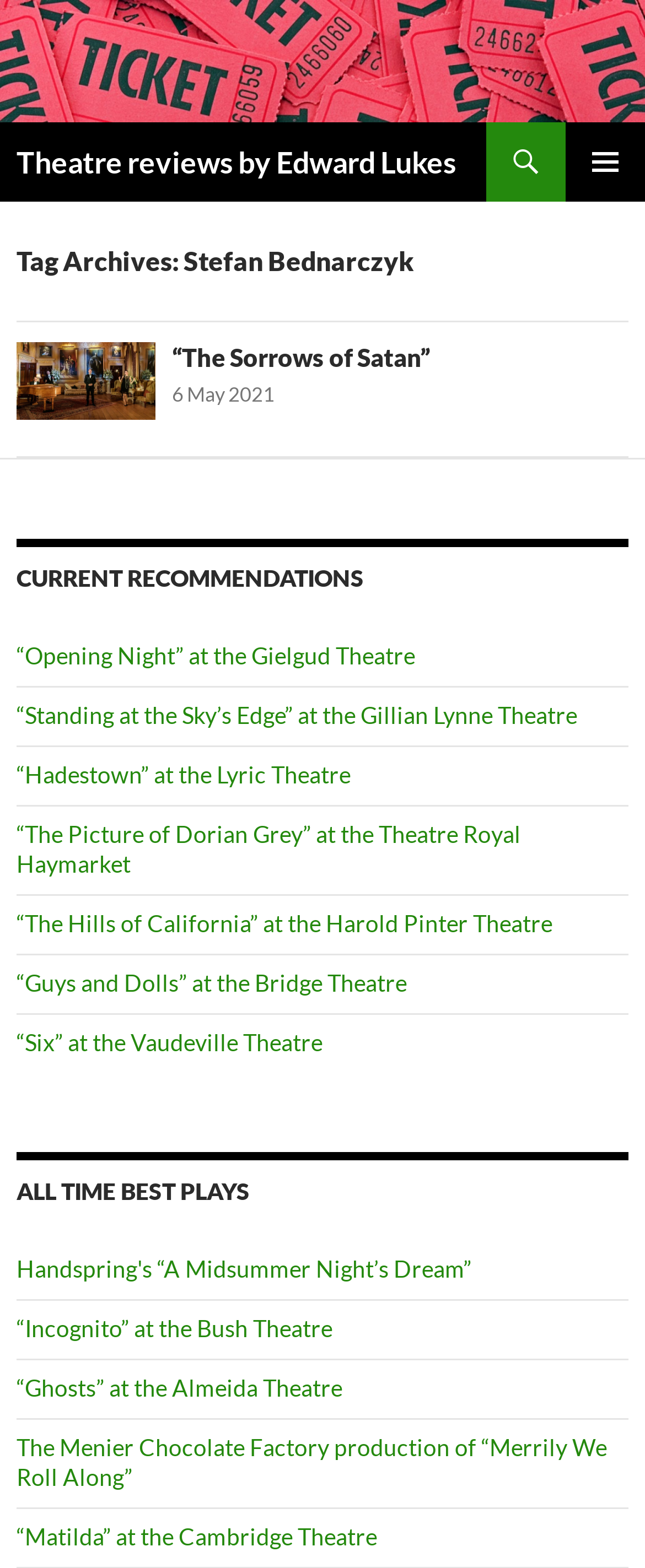Determine the bounding box for the UI element as described: "6 May 2021". The coordinates should be represented as four float numbers between 0 and 1, formatted as [left, top, right, bottom].

[0.267, 0.243, 0.426, 0.259]